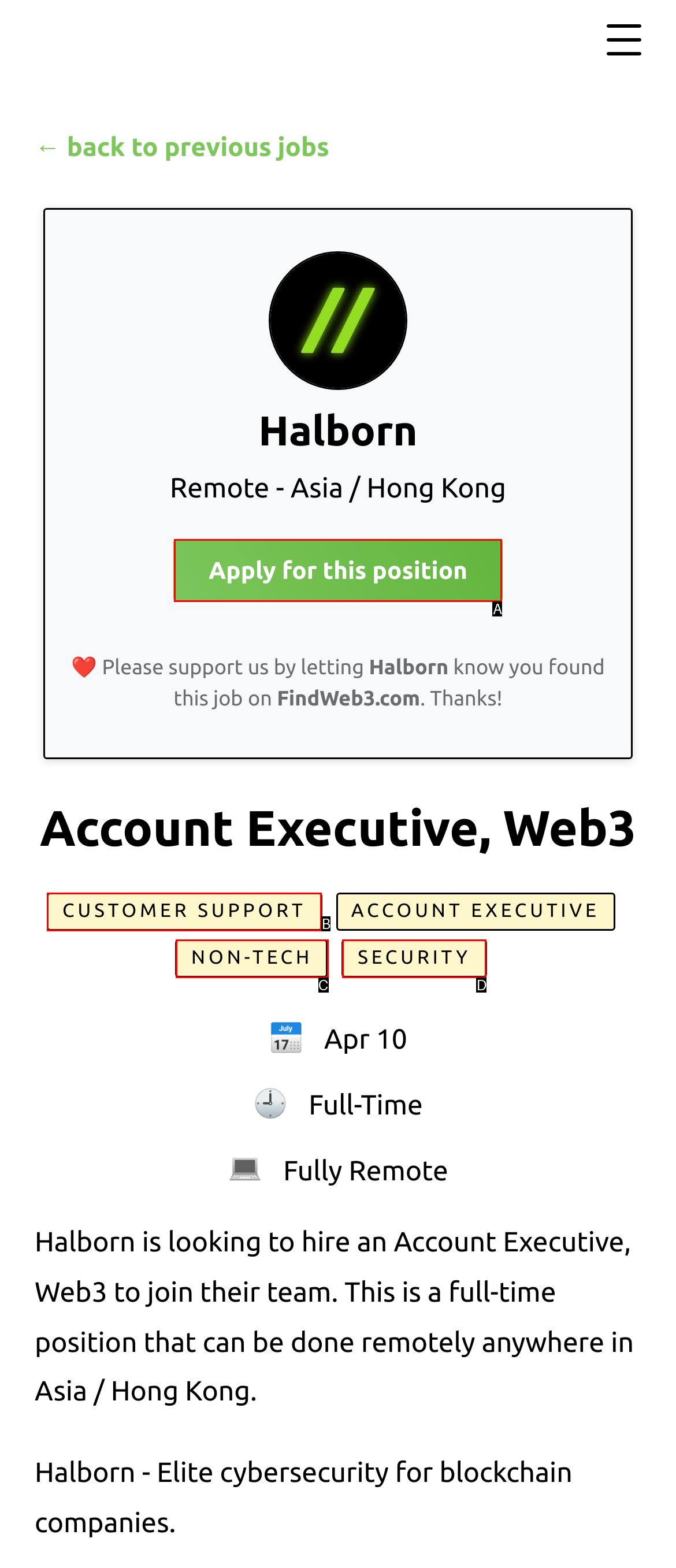Determine which HTML element corresponds to the description: Apply for this position. Provide the letter of the correct option.

A